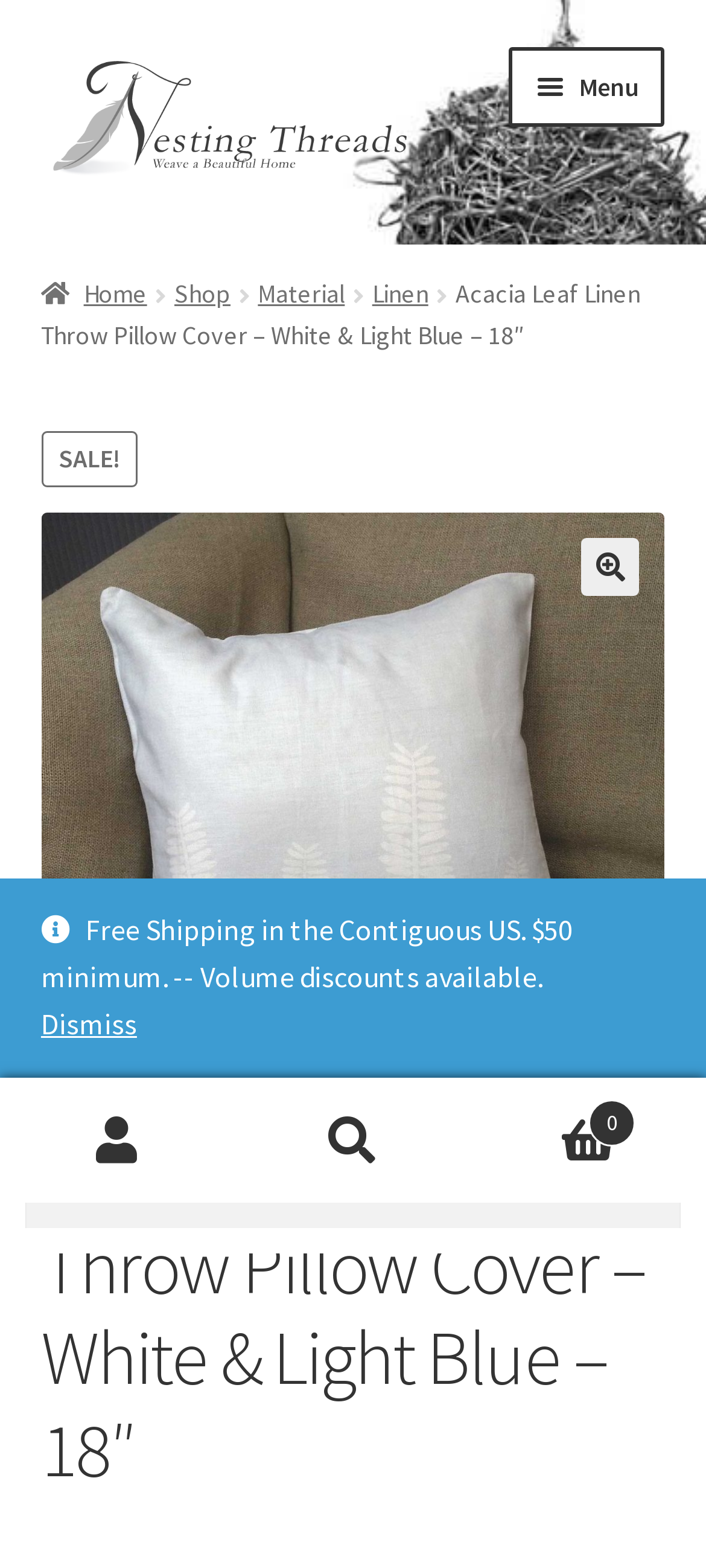Is there a sale on the pillow cover?
Based on the screenshot, provide a one-word or short-phrase response.

Yes